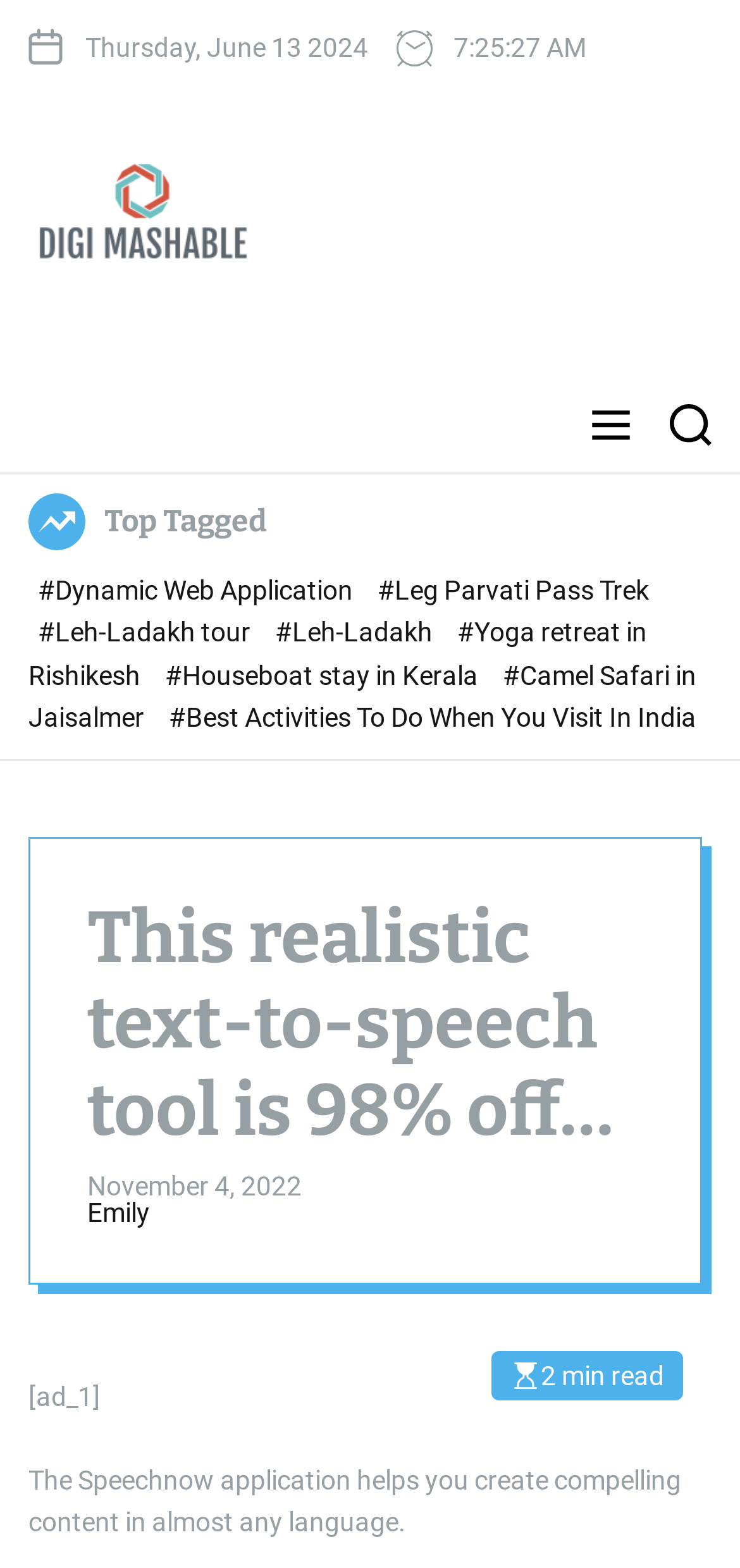Please give a succinct answer to the question in one word or phrase:
What is the date mentioned at the top of the page?

Thursday, June 13 2024